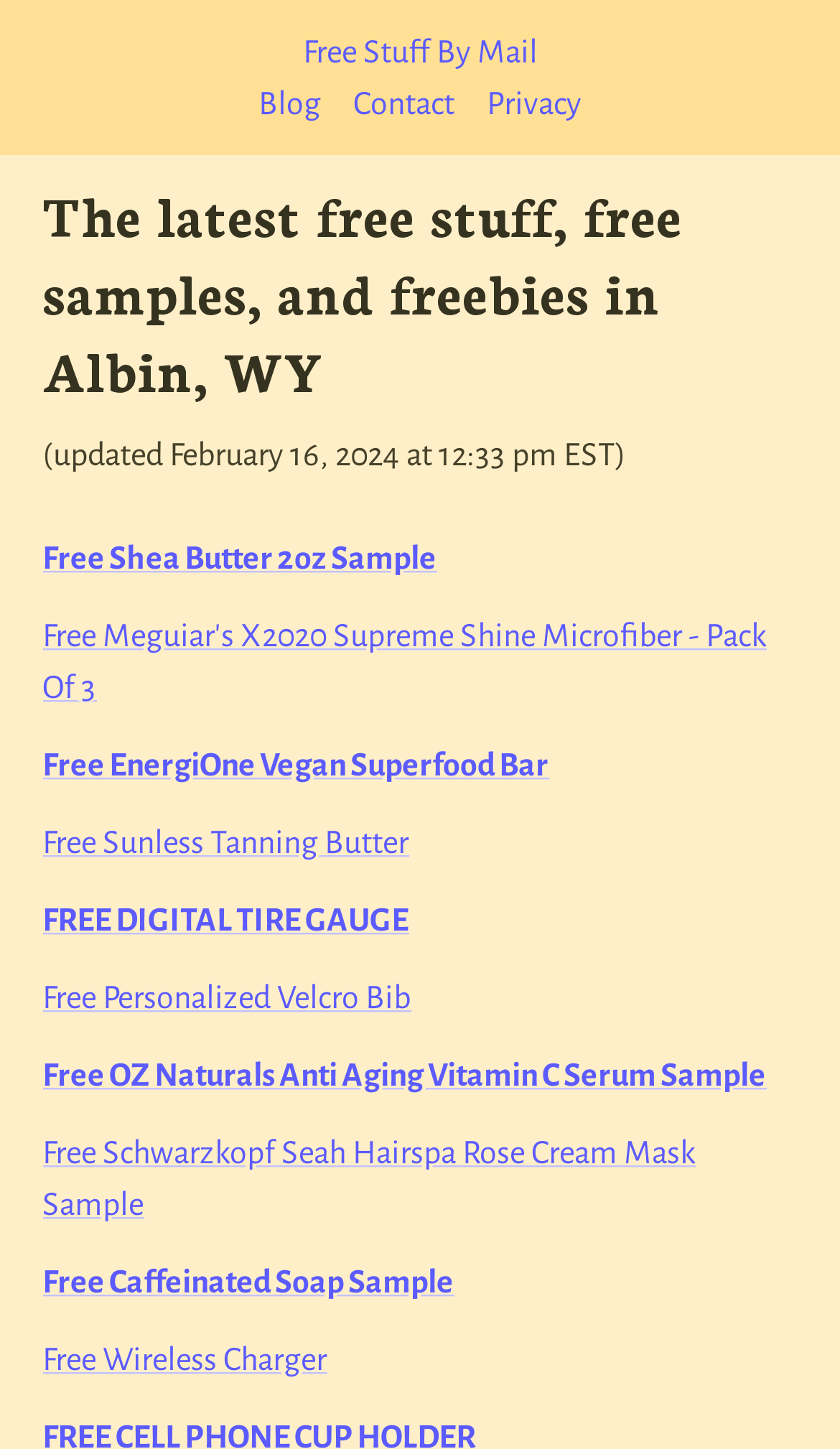Use the details in the image to answer the question thoroughly: 
Is there a free digital tire gauge available?

I searched the webpage for a free digital tire gauge and found a link that says 'FREE DIGITAL TIRE GAUGE', which indicates that it is available.